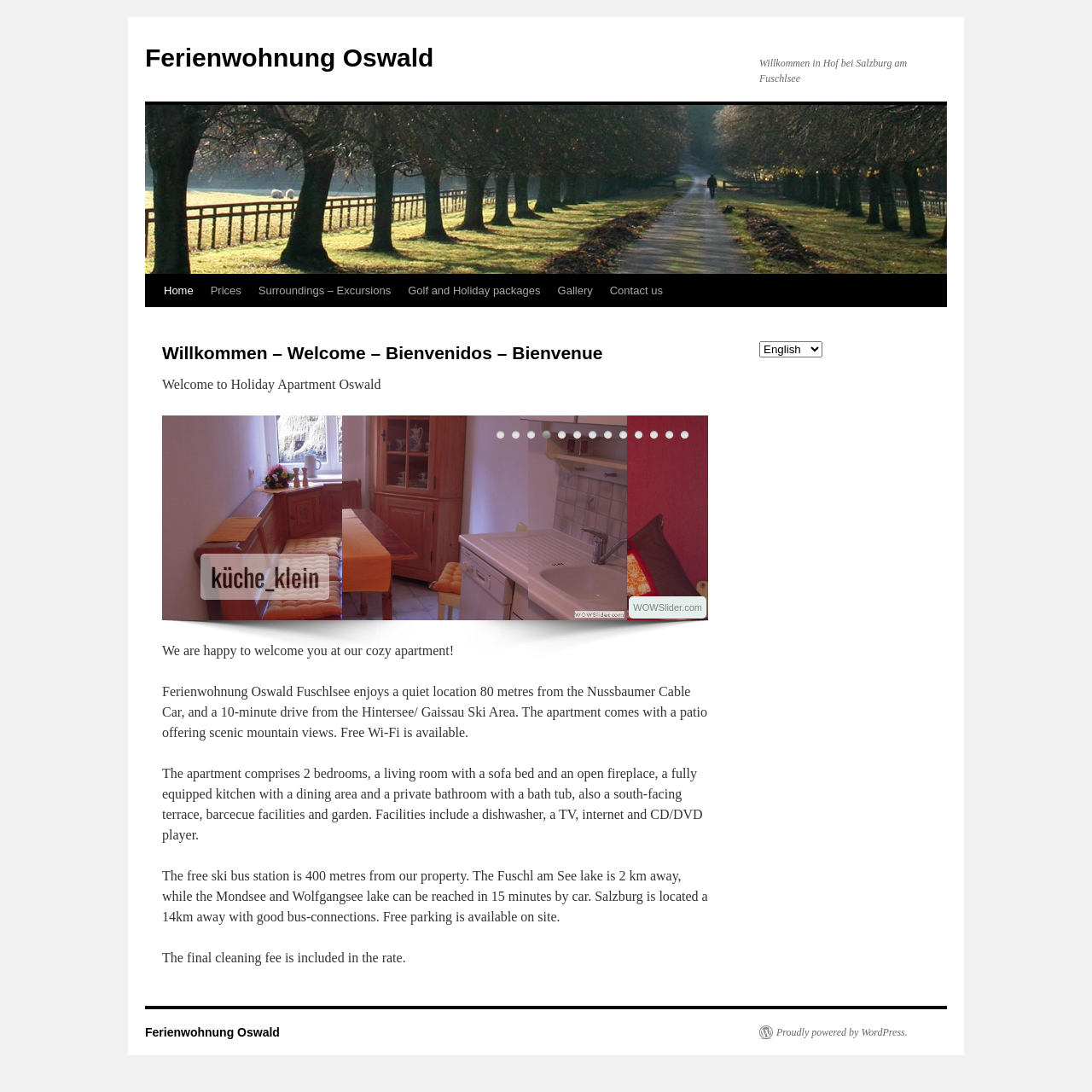Describe fully the image that is contained within the red bounding box.

The image titled "küche_klein" showcases the cozy kitchen area of the Ferienwohnung Oswald holiday apartment located in Hof near Salzburg. The space reflects a warm and inviting atmosphere, emphasizing the comfort and functionality that guests can expect during their stay. This apartment features a well-equipped kitchen, ideal for preparing meals while enjoying a serene mountain retreat. With a focus on cozy living, the kitchen is designed to enhance the overall experience of relaxation and leisure in the beautiful surroundings of Fuschlsee. Guests are welcomed to enjoy this delightful space as part of their holiday experience, making it perfect for both family gatherings and culinary exploration.